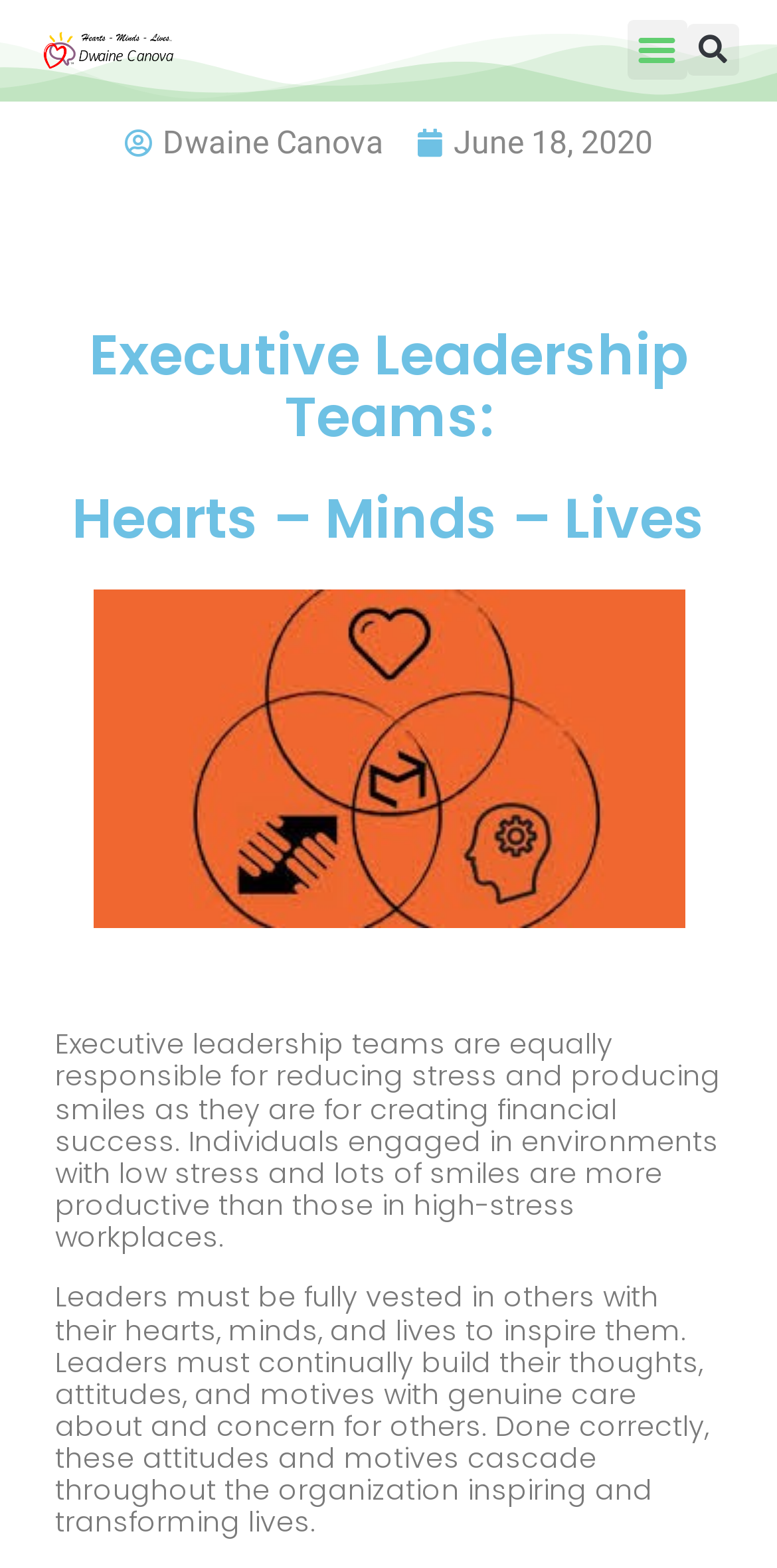Predict the bounding box coordinates for the UI element described as: "June 18, 2020". The coordinates should be four float numbers between 0 and 1, presented as [left, top, right, bottom].

[0.535, 0.076, 0.84, 0.107]